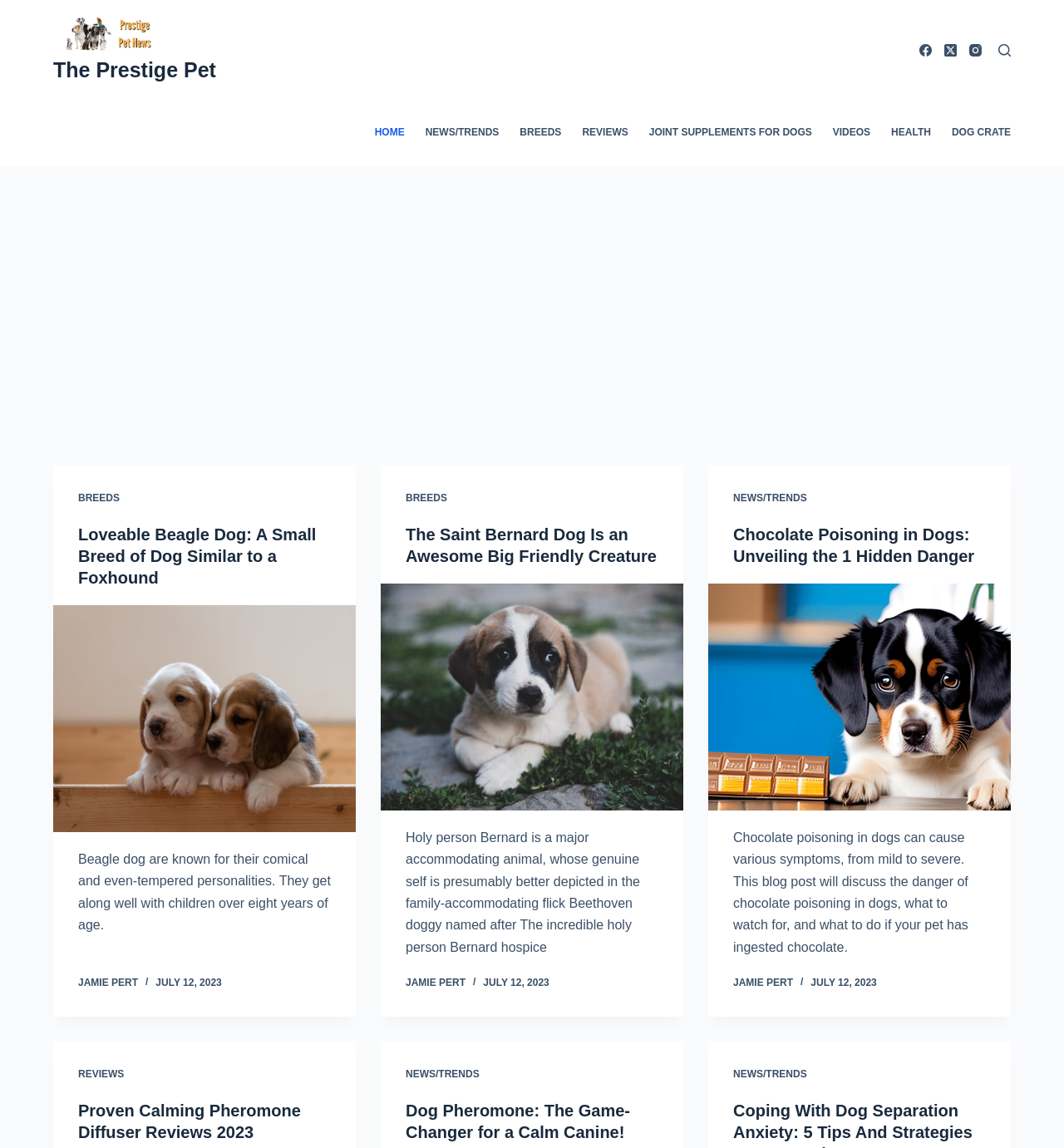What is the date of the articles?
Using the image provided, answer with just one word or phrase.

JULY 12, 2023